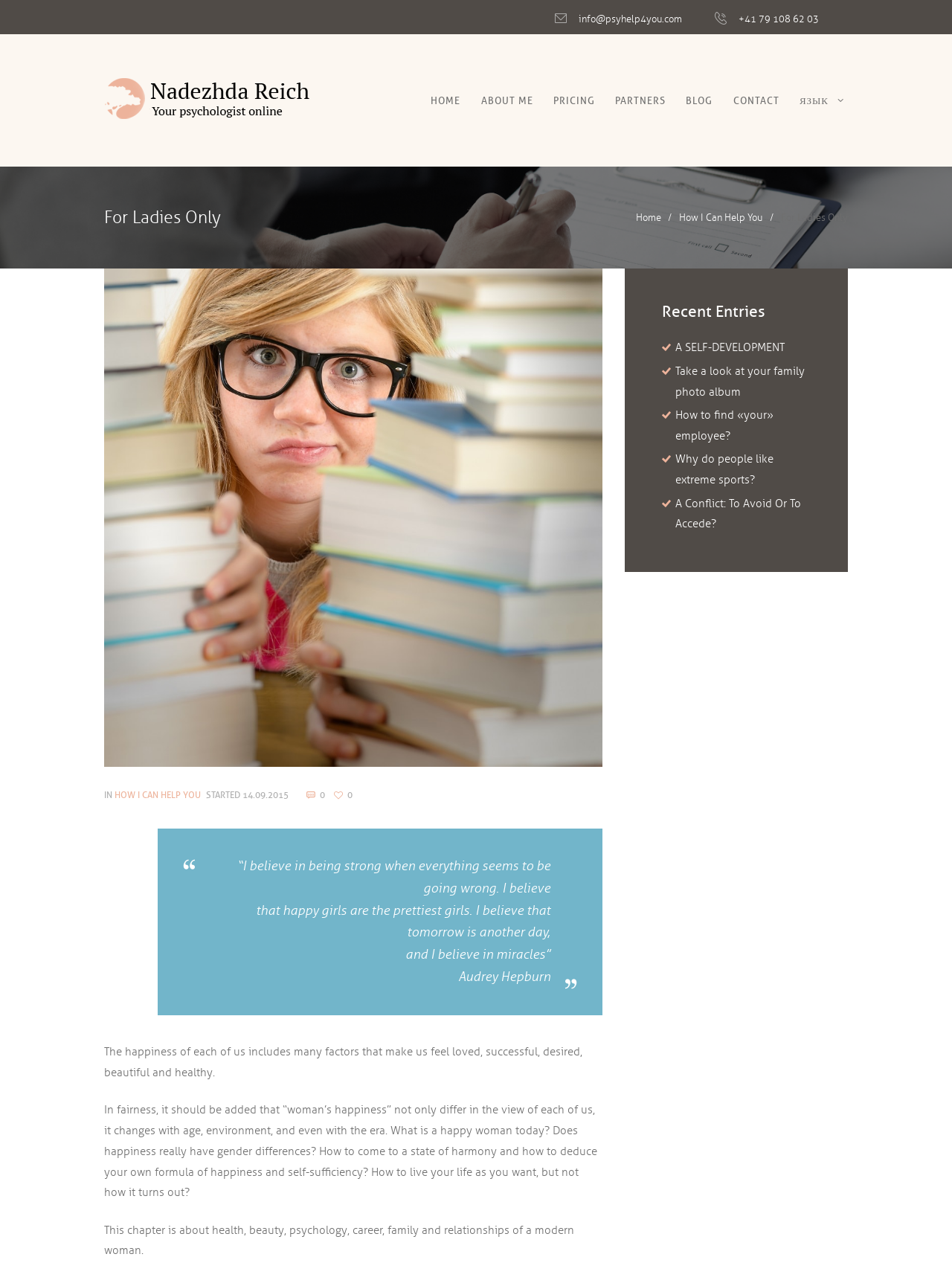Detail the various sections and features present on the webpage.

This webpage is a psychologist's online platform, specifically designed for ladies. At the top left corner, there is a logo image, accompanied by a heading that reads "For Ladies Only". Below the logo, there are several navigation links, including "HOME", "ABOUT ME", "PRICING", "PARTNERS", "BLOG", "CONTACT", and "ЯЗЫК" (which means "language" in Russian).

On the right side of the navigation links, there are two contact links: an email address and a phone number. Below these links, there is a prominent section with a background image, containing a quote from Audrey Hepburn. The quote is divided into three parts, with the author's name written below.

To the left of the quote section, there is a block of text that discusses the concept of happiness and its various factors. The text is divided into three paragraphs, exploring the idea of happiness, its differences, and how to achieve harmony and self-sufficiency.

Below the text block, there is a section with a heading "Recent Entries", which lists several article links, including "A SELF-DEVELOPMENT", "Take a look at your family photo album", "How to find «your» employee?", "Why do people like extreme sports?", and "A Conflict: To Avoid Or To Accede?".

At the bottom right corner of the page, there is a small icon with a tooltip. The overall layout of the webpage is clean and organized, with a focus on providing resources and information for ladies seeking psychological guidance.